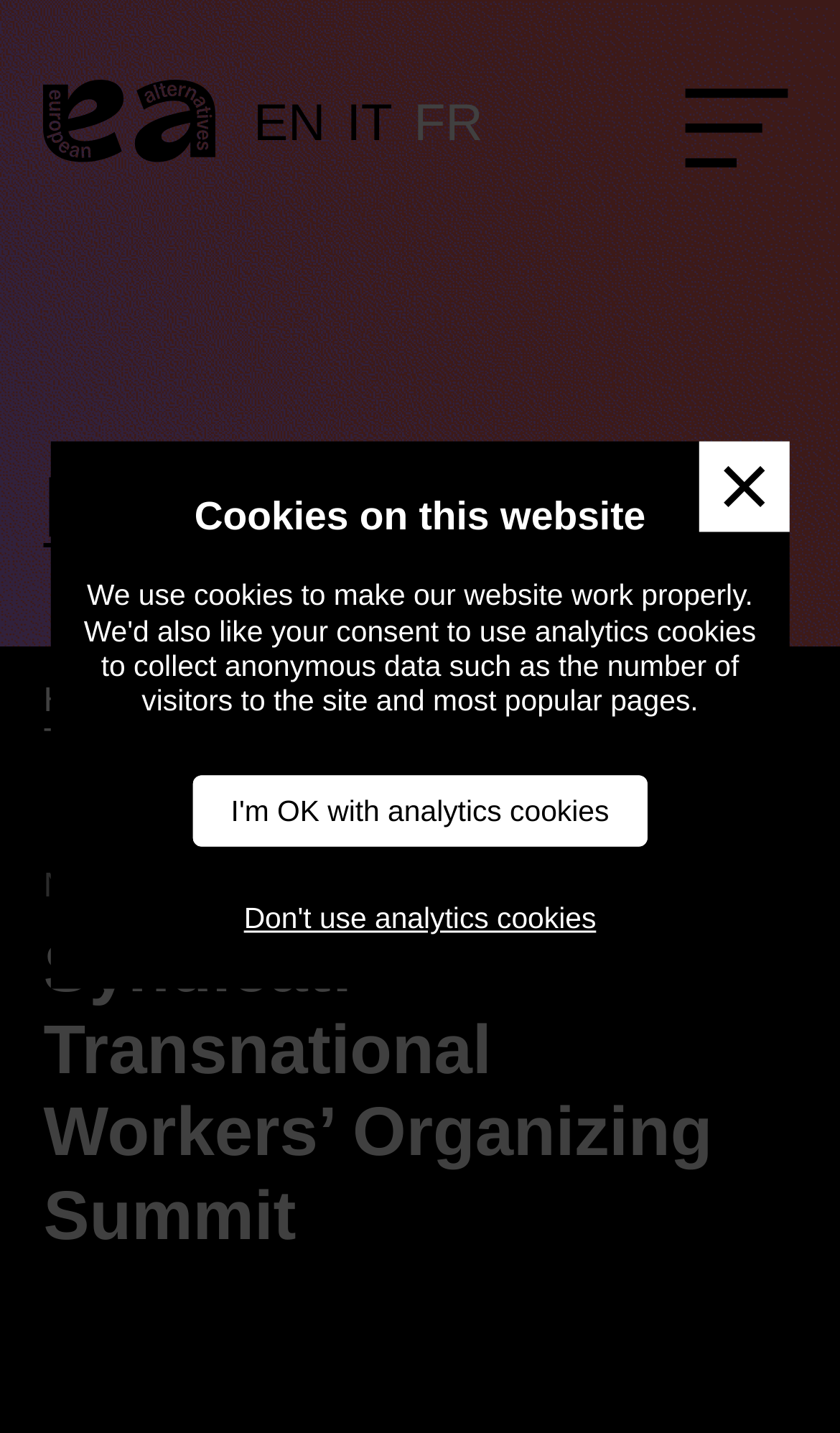Carefully examine the image and provide an in-depth answer to the question: What is the date of the latest article?

I found the date of the latest article by looking at the static text element below the main heading, which says 'Nov 8, 2022'. This text is likely to be the date of the latest article because it is placed in a prominent position and has a format that is commonly used for dates.